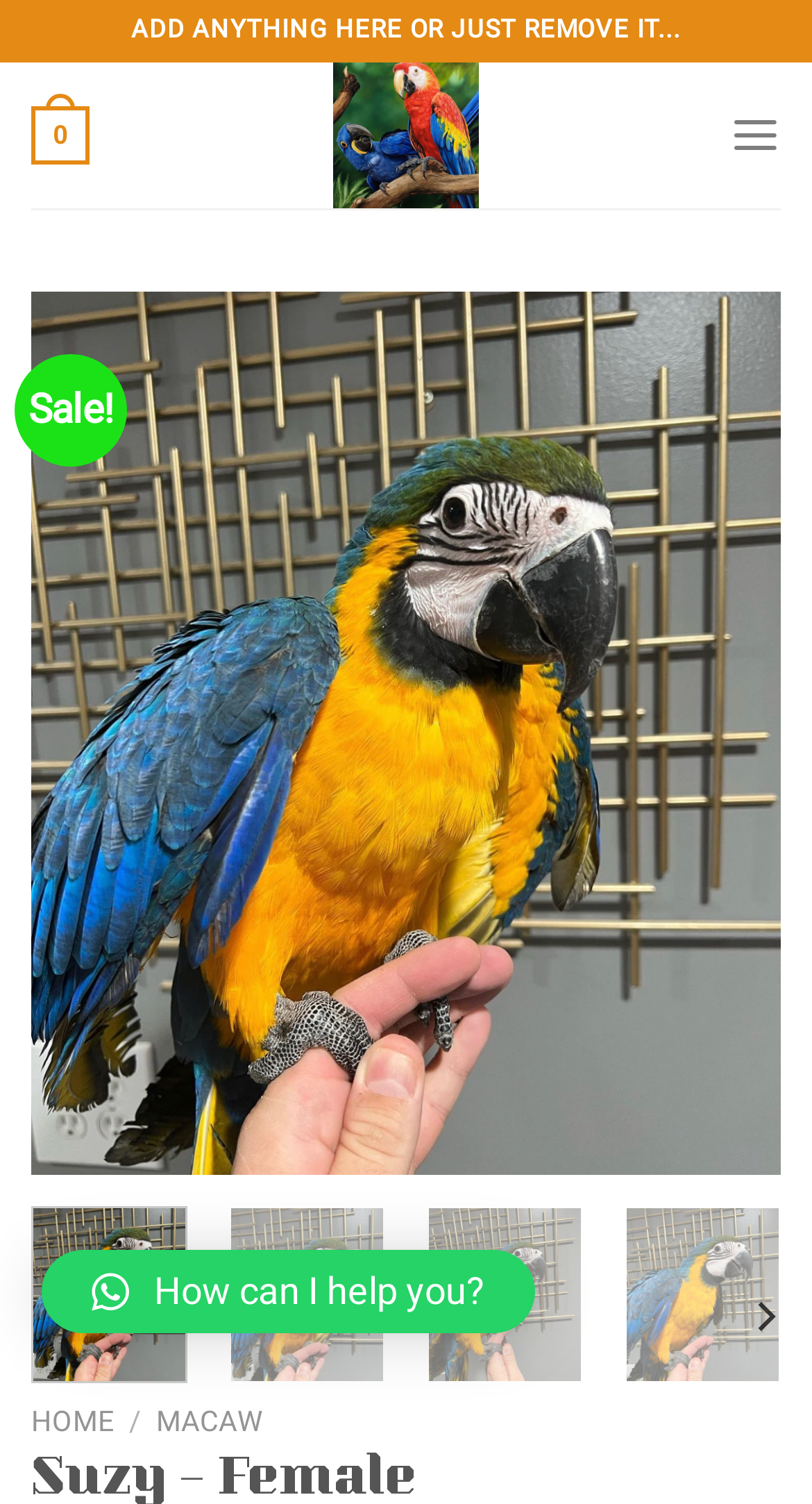Identify and provide the main heading of the webpage.

Suzy – Female